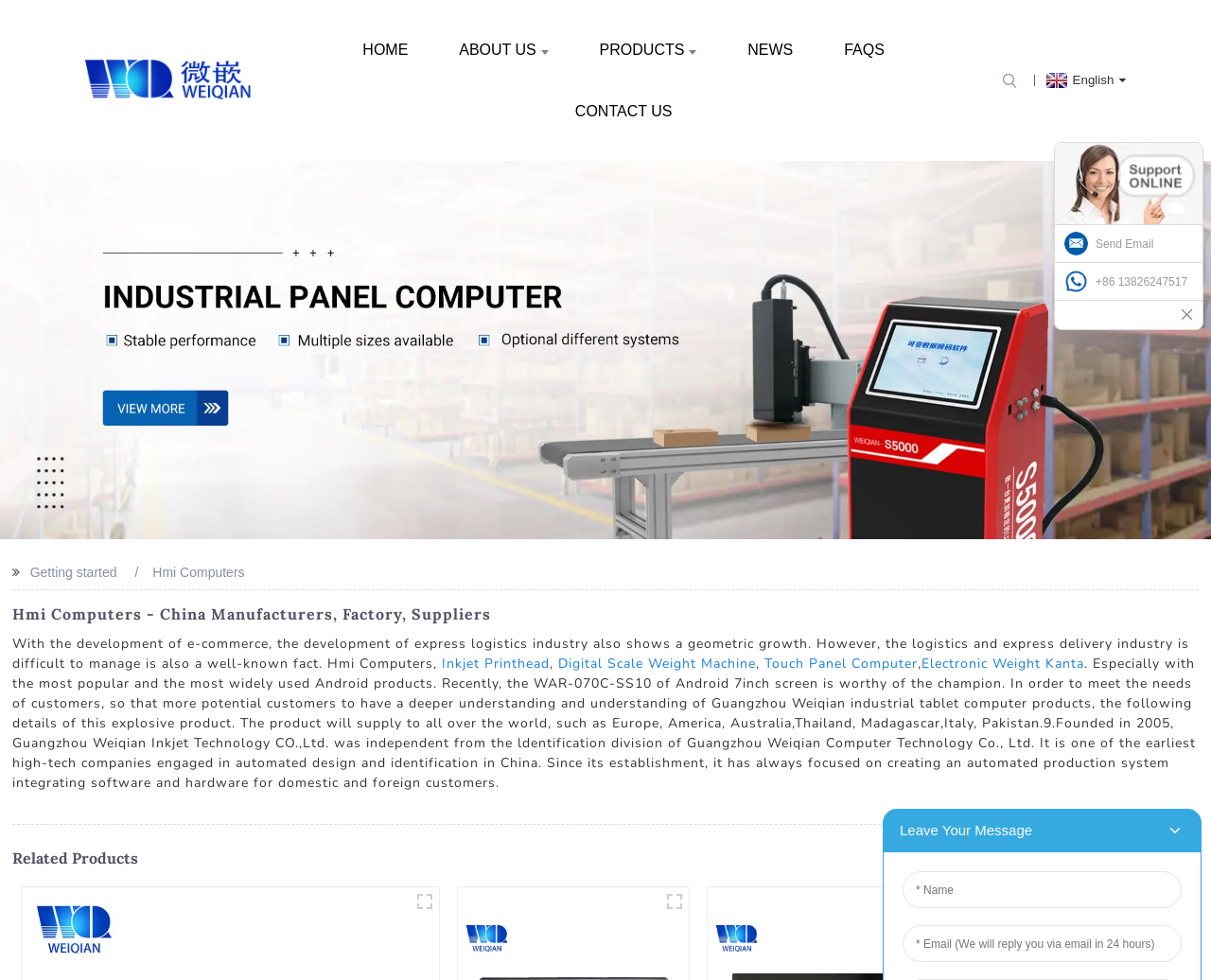Locate the bounding box of the UI element described in the following text: "Inkjet Printhead".

[0.365, 0.668, 0.454, 0.686]